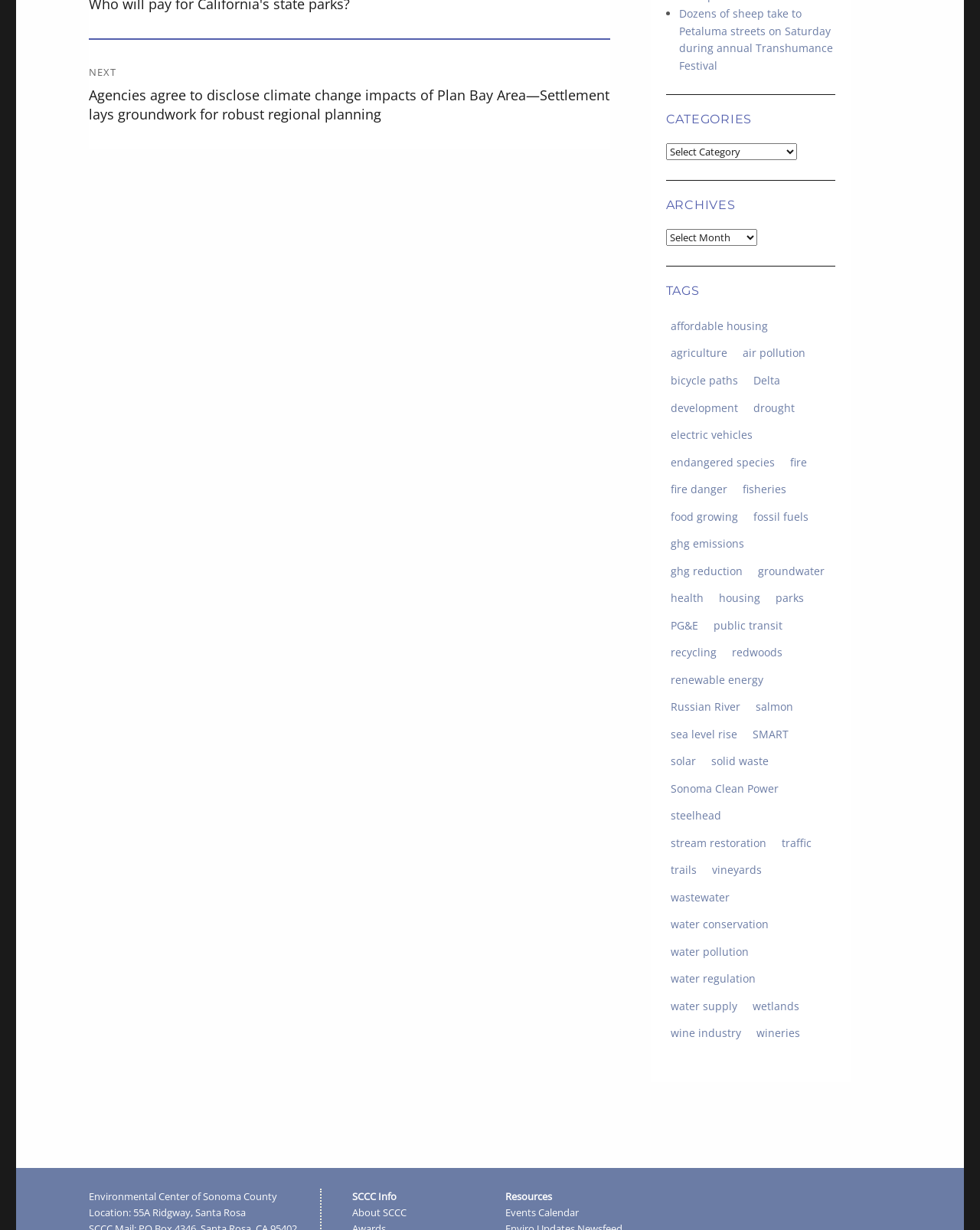Based on the element description: "Environmental Center of Sonoma County", identify the bounding box coordinates for this UI element. The coordinates must be four float numbers between 0 and 1, listed as [left, top, right, bottom].

[0.091, 0.967, 0.283, 0.978]